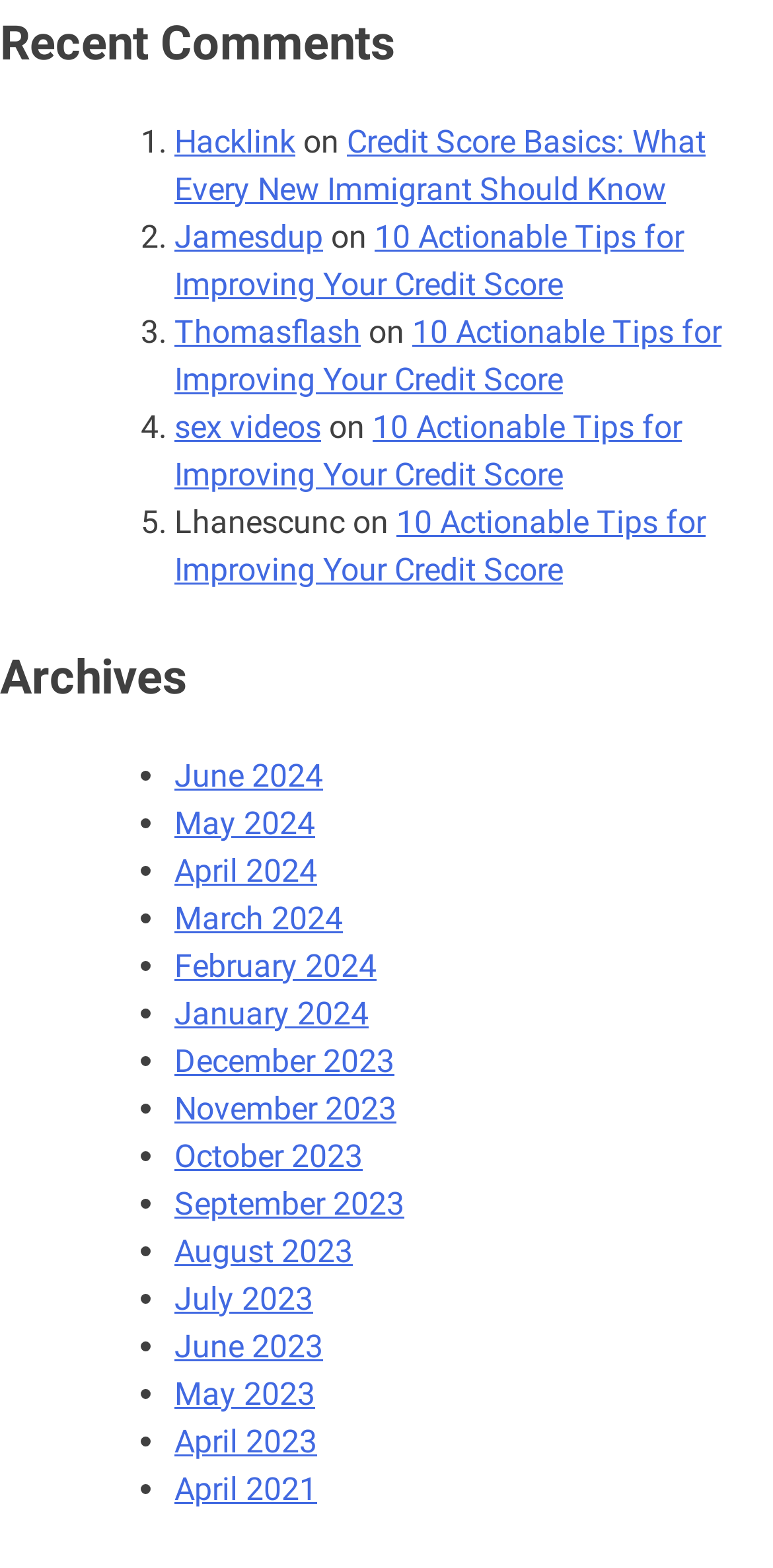Please identify the bounding box coordinates of the area that needs to be clicked to follow this instruction: "View 'Credit Score Basics: What Every New Immigrant Should Know'".

[0.226, 0.078, 0.913, 0.132]